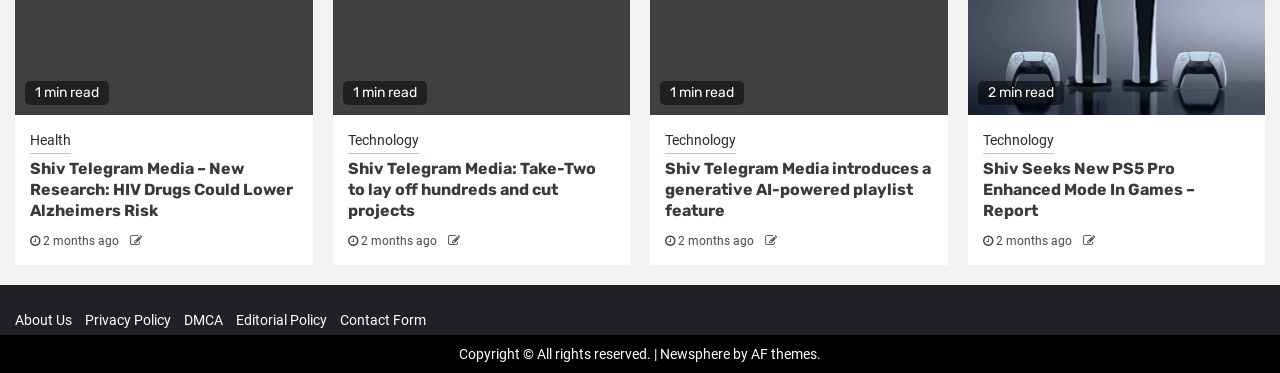Use a single word or phrase to answer the following:
What is the category of the first article?

Health